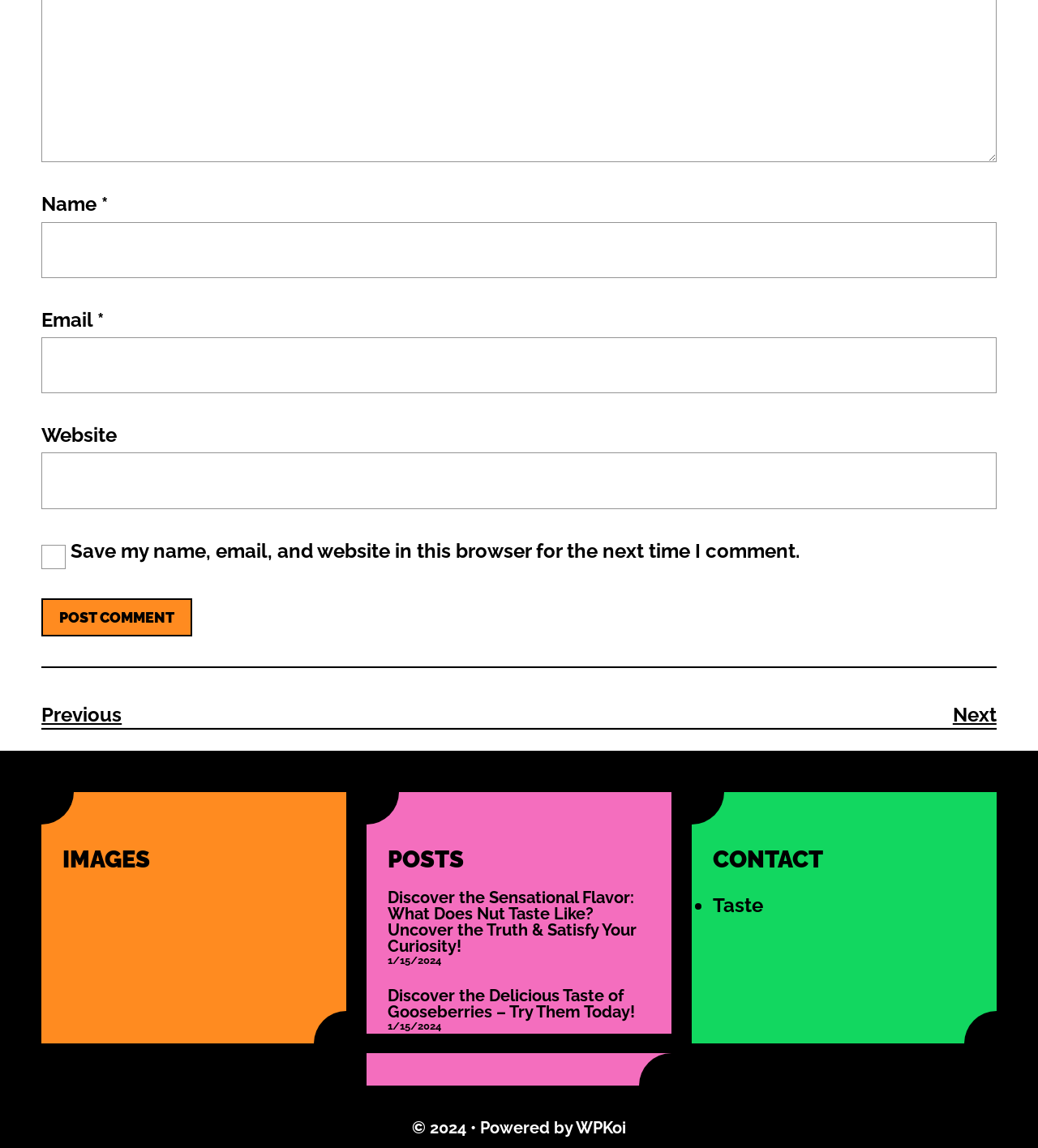Determine the bounding box coordinates of the UI element described by: "parent_node: Website name="url"".

[0.04, 0.394, 0.96, 0.443]